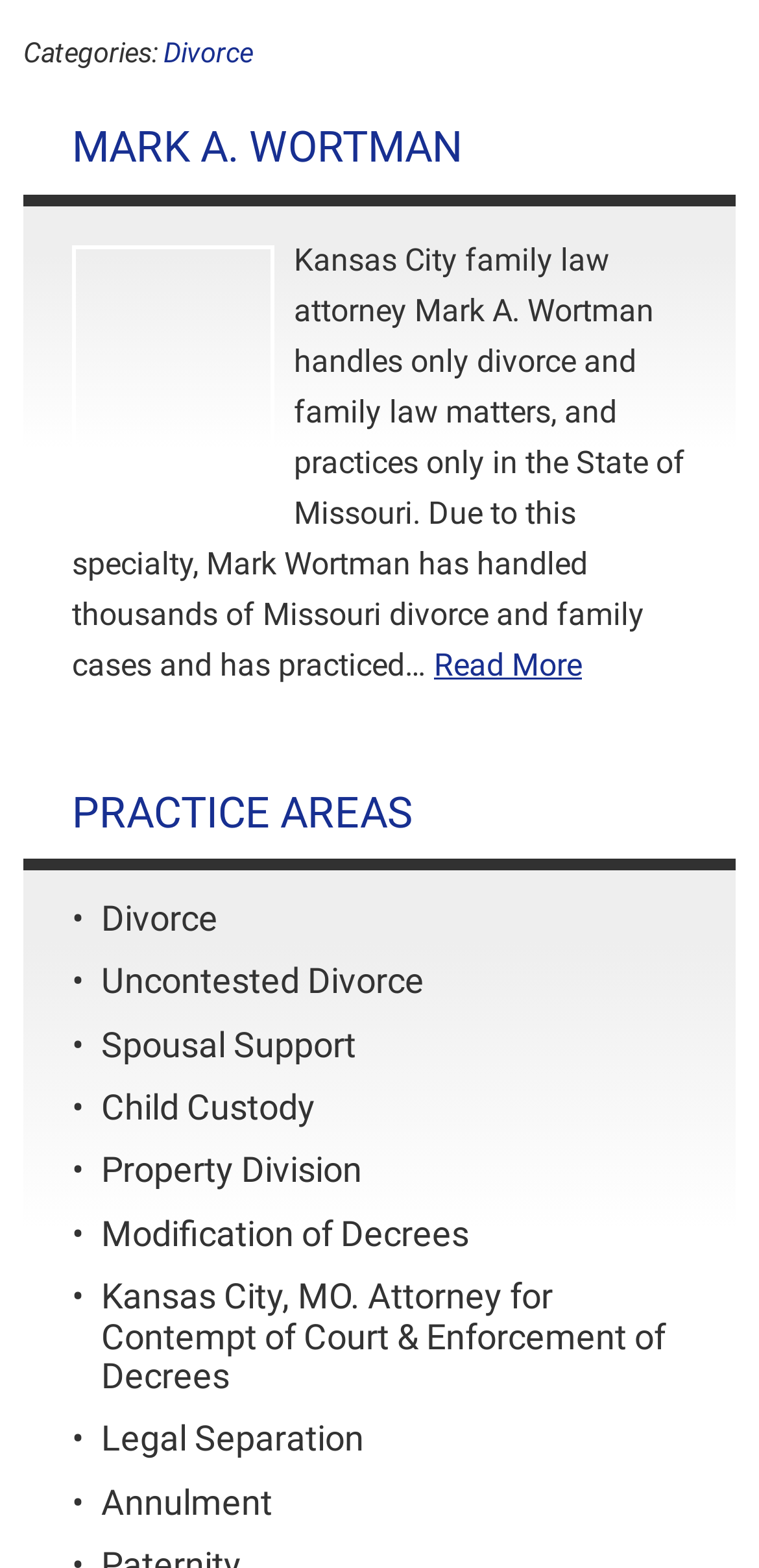Identify the bounding box coordinates of the region that needs to be clicked to carry out this instruction: "Learn about 'Child Custody' services". Provide these coordinates as four float numbers ranging from 0 to 1, i.e., [left, top, right, bottom].

[0.133, 0.693, 0.415, 0.719]